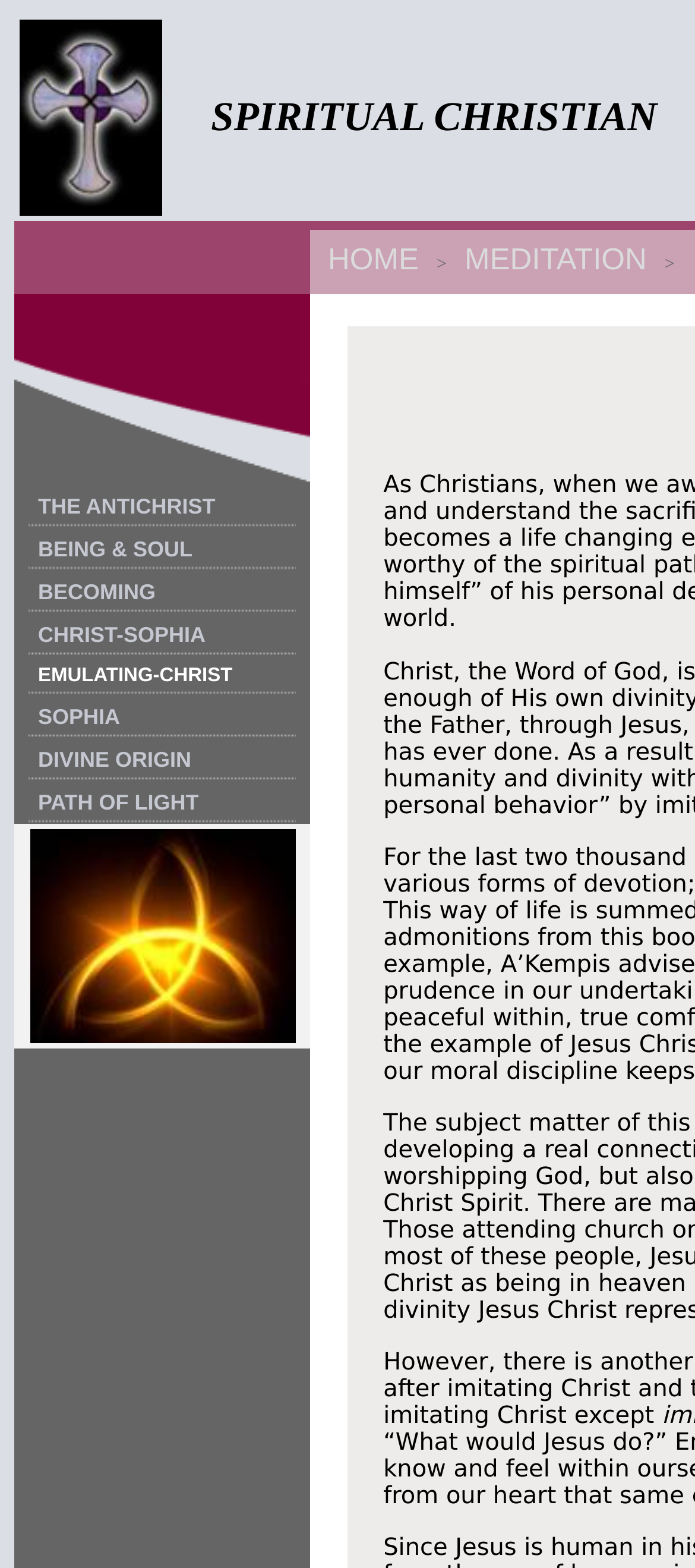Provide a brief response to the question below using a single word or phrase: 
How many images are on the webpage?

5